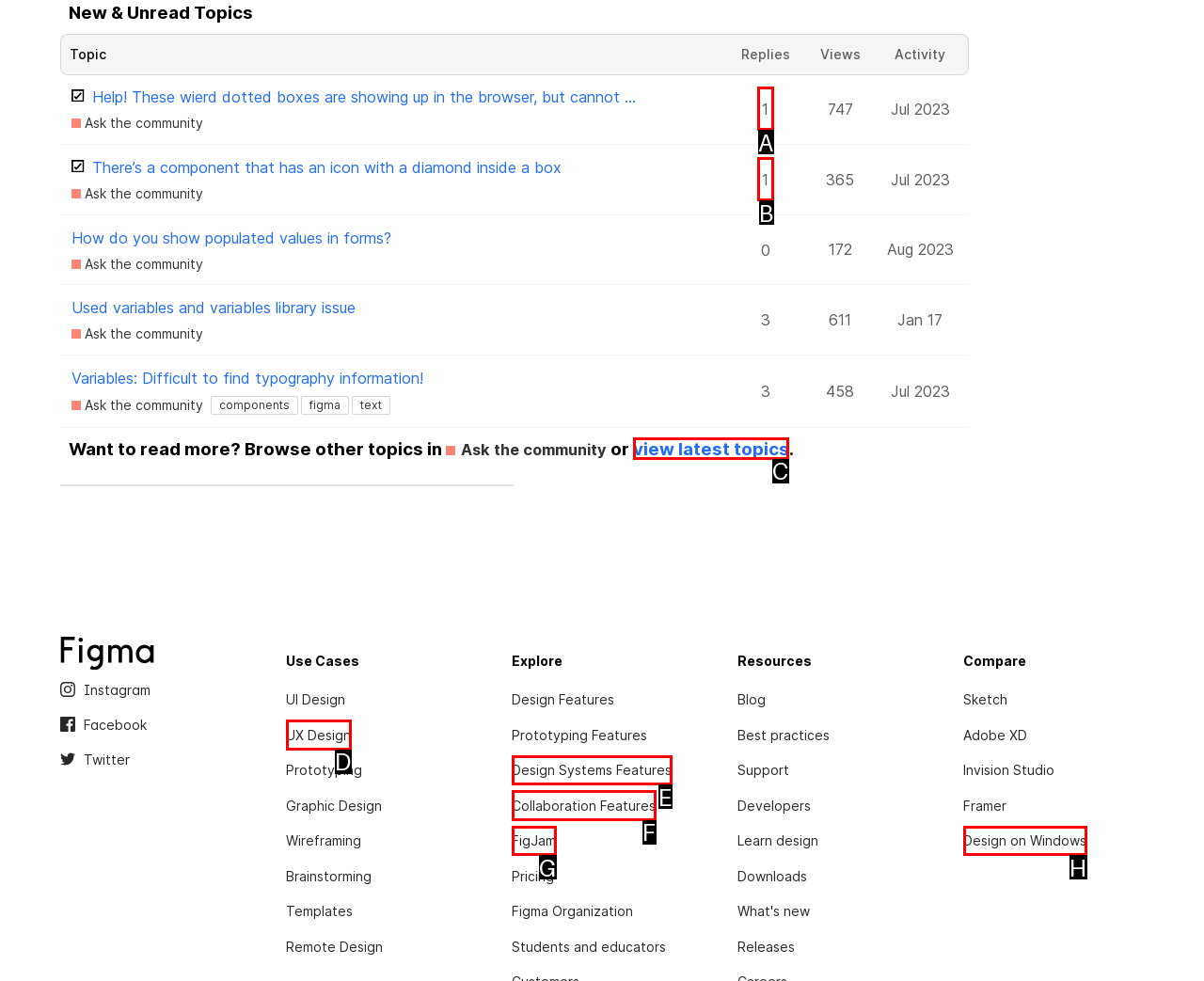Select the appropriate HTML element to click on to finish the task: View latest topics.
Answer with the letter corresponding to the selected option.

C